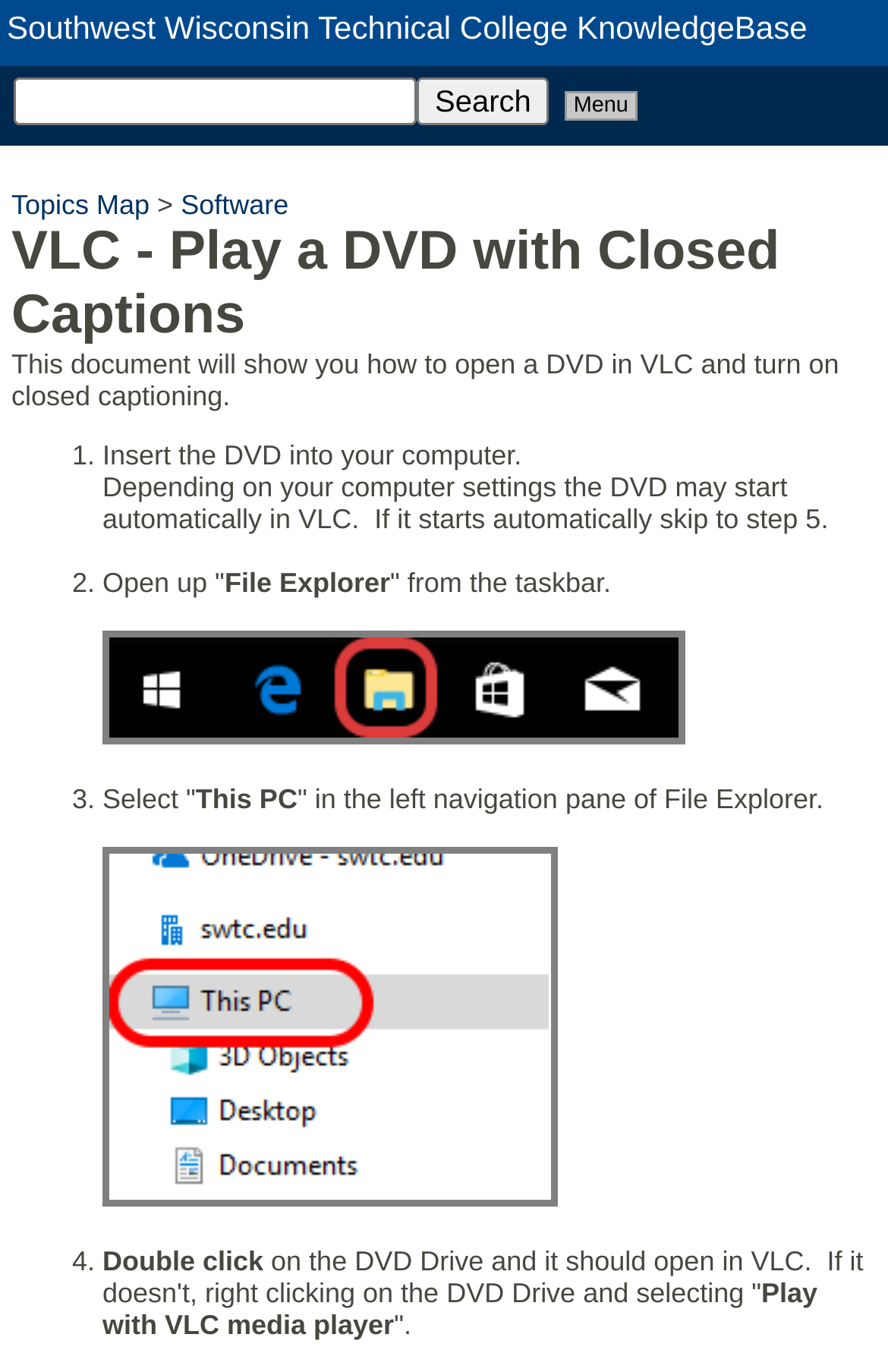What is the purpose of this webpage?
Give a one-word or short phrase answer based on the image.

KnowledgeBase